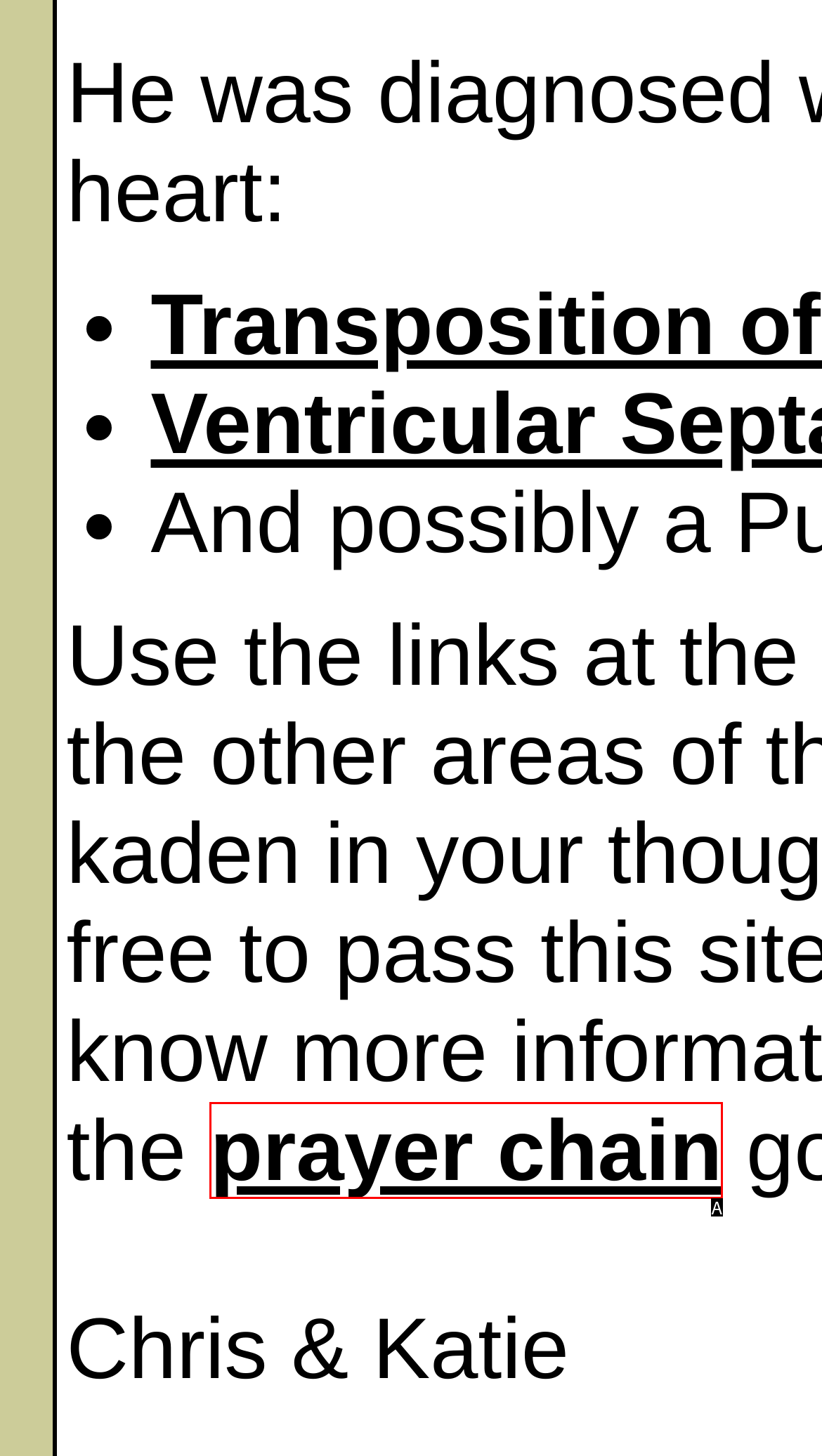Select the correct option based on the description: prayer chain
Answer directly with the option’s letter.

A